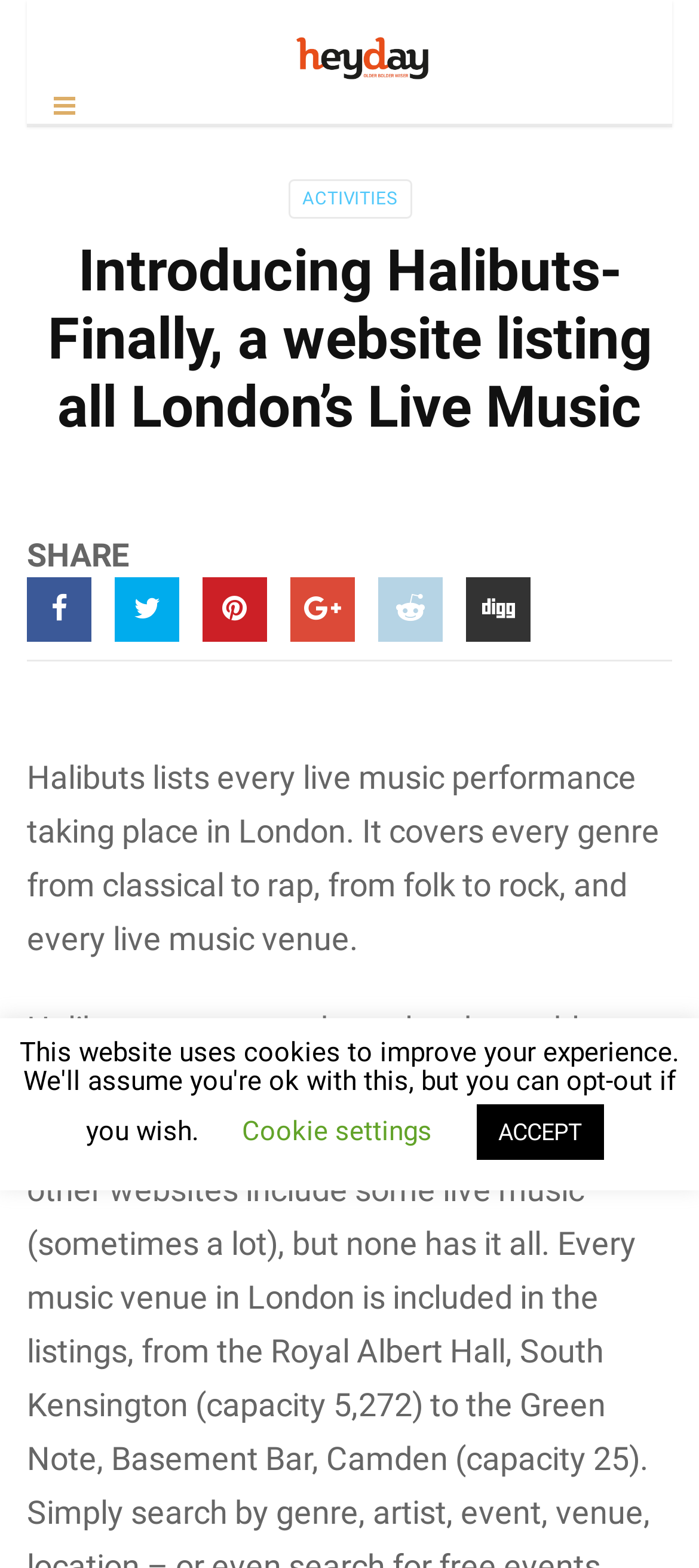What is the purpose of the 'SHARE' button?
Please answer the question as detailed as possible based on the image.

The purpose of the 'SHARE' button can be determined by looking at the heading element with bounding box coordinates [0.038, 0.346, 0.185, 0.362], which is labeled as 'SHARE'. This suggests that the button is used to share content from the website.